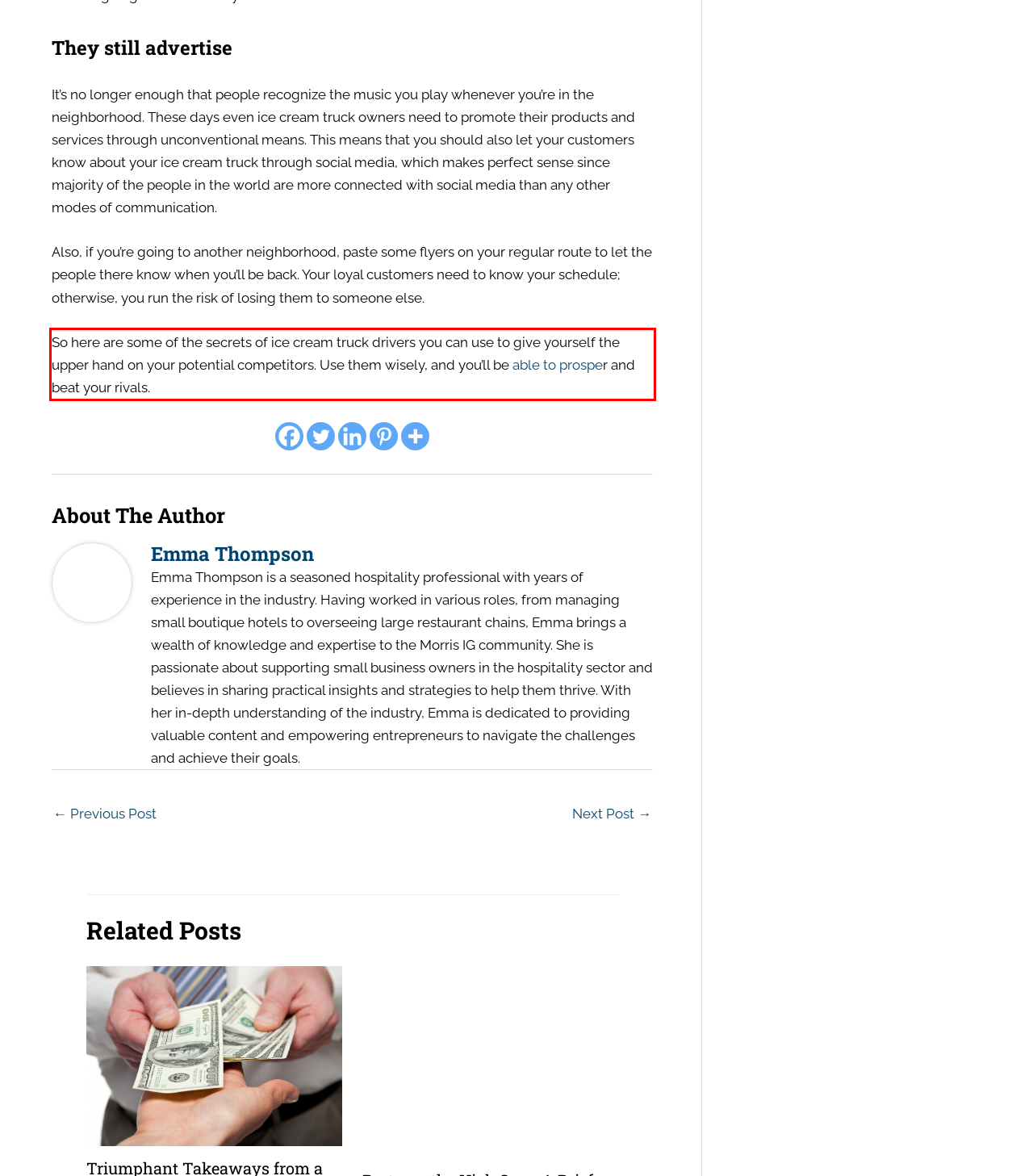Review the screenshot of the webpage and recognize the text inside the red rectangle bounding box. Provide the extracted text content.

So here are some of the secrets of ice cream truck drivers you can use to give yourself the upper hand on your potential competitors. Use them wisely, and you’ll be able to prosper and beat your rivals.